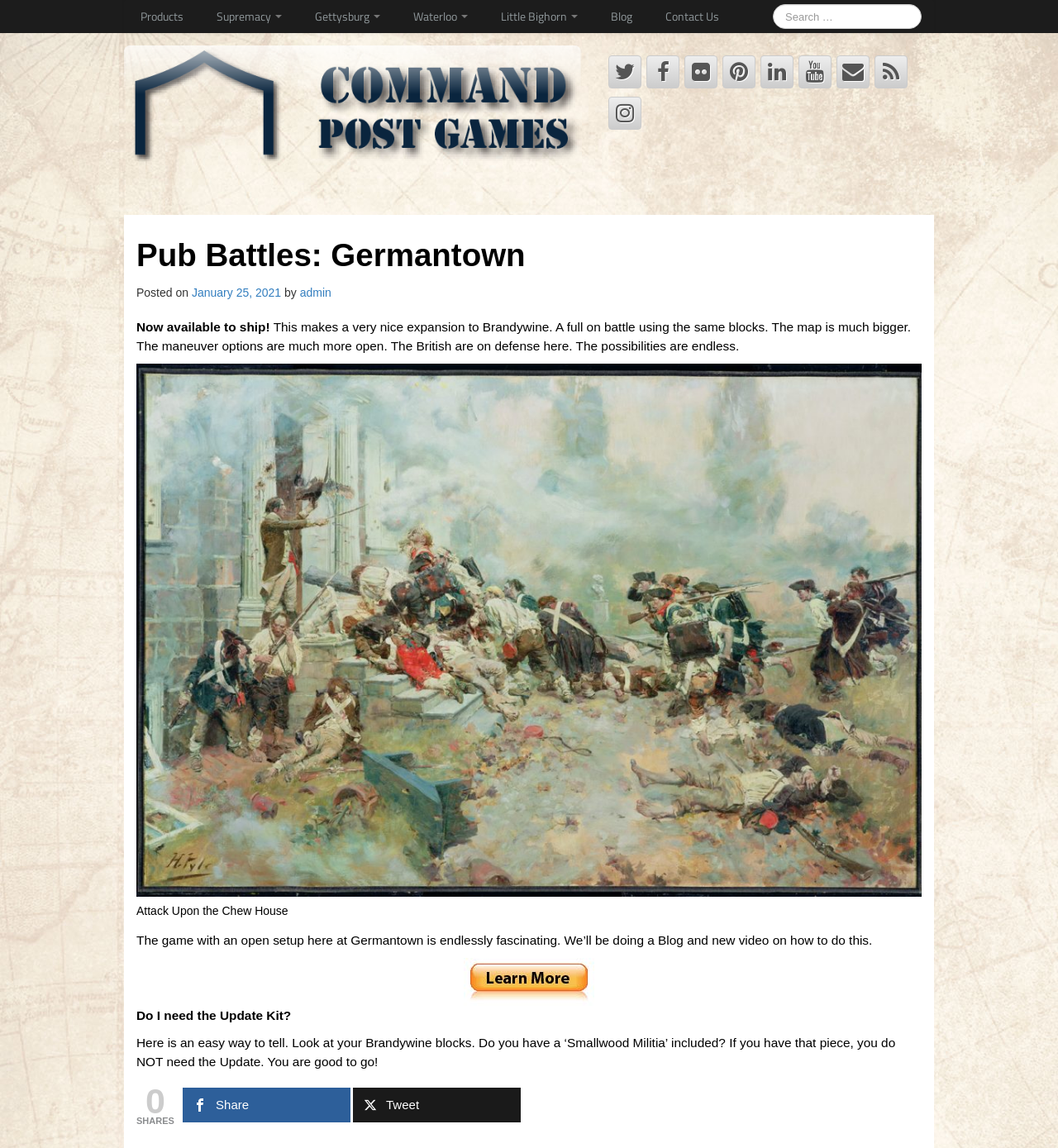Use the details in the image to answer the question thoroughly: 
What is the author of the blog post?

I found the answer by looking at the text 'by admin' which is a common way to indicate the author of a blog post.